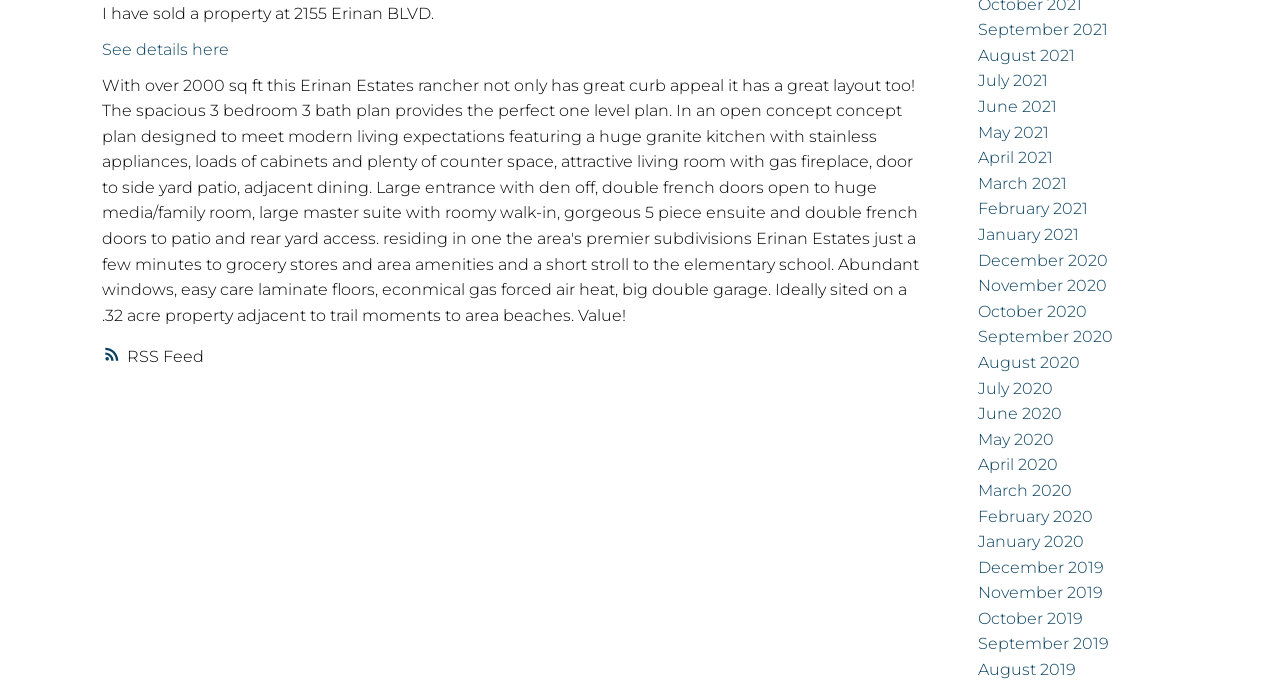Answer with a single word or phrase: 
What type of property was sold?

A house